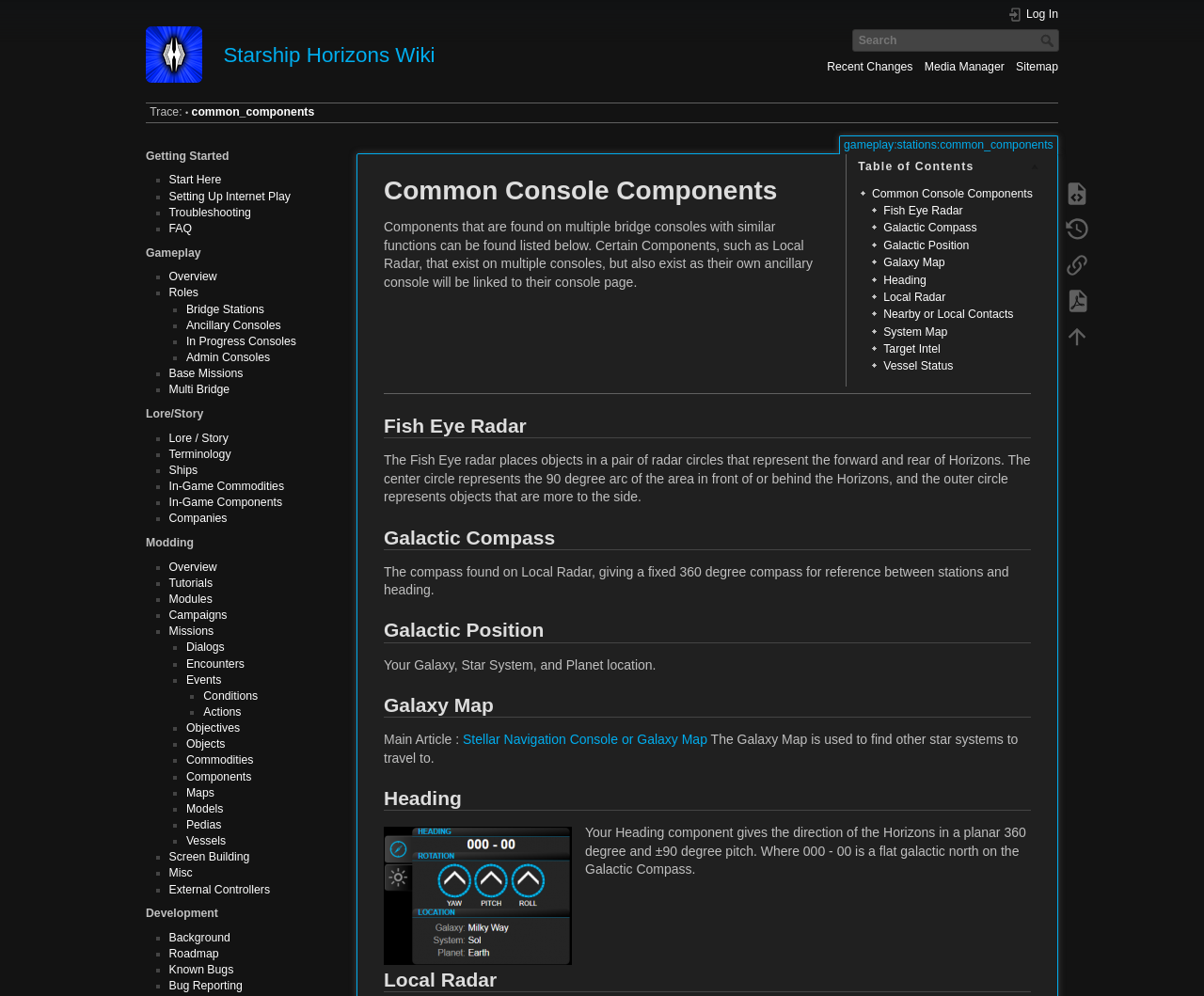Give a one-word or one-phrase response to the question:
What is the name of the wiki?

Starship Horizons Wiki